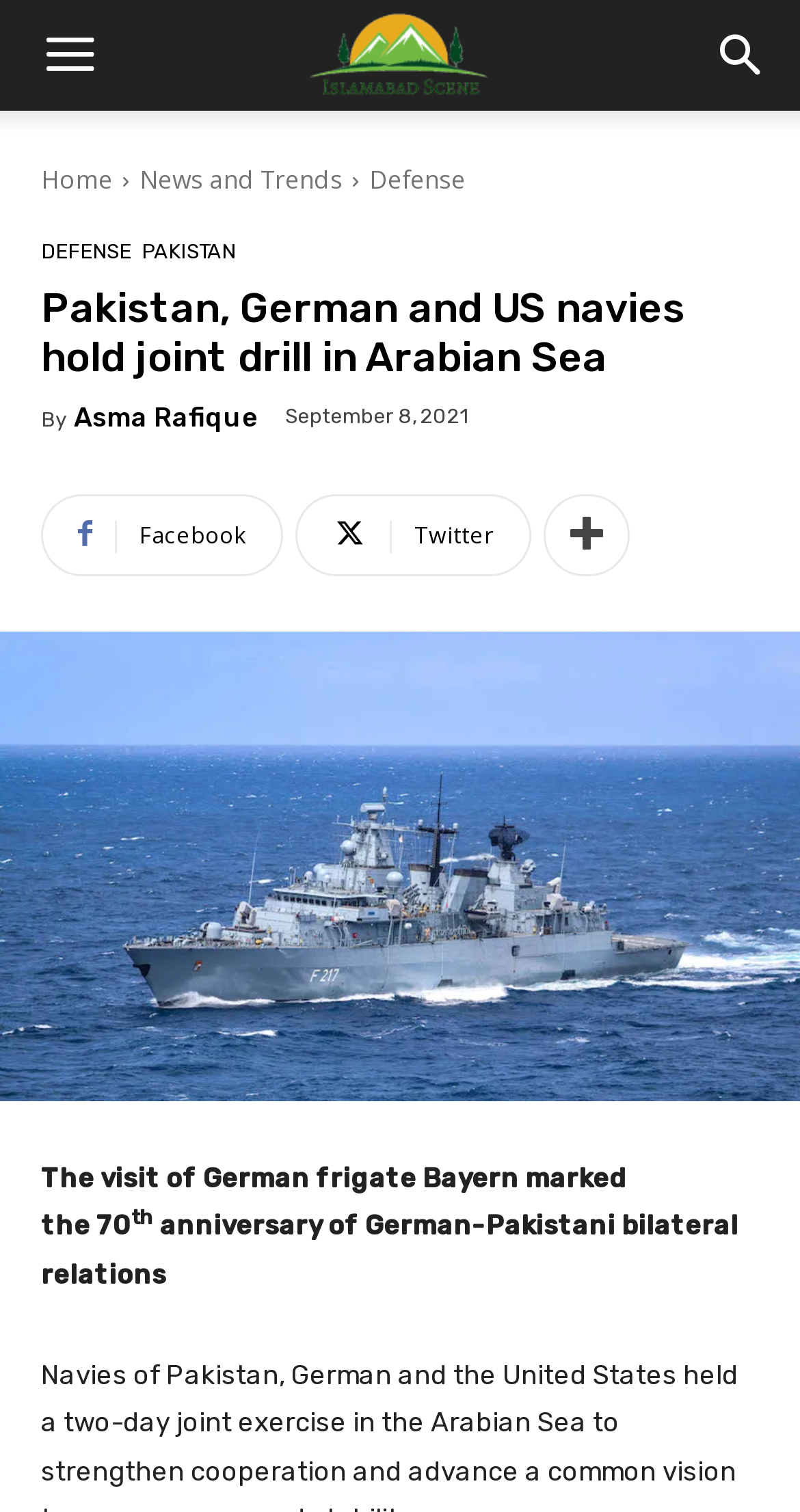Please identify the bounding box coordinates of the clickable element to fulfill the following instruction: "Go to Home page". The coordinates should be four float numbers between 0 and 1, i.e., [left, top, right, bottom].

[0.051, 0.107, 0.141, 0.13]